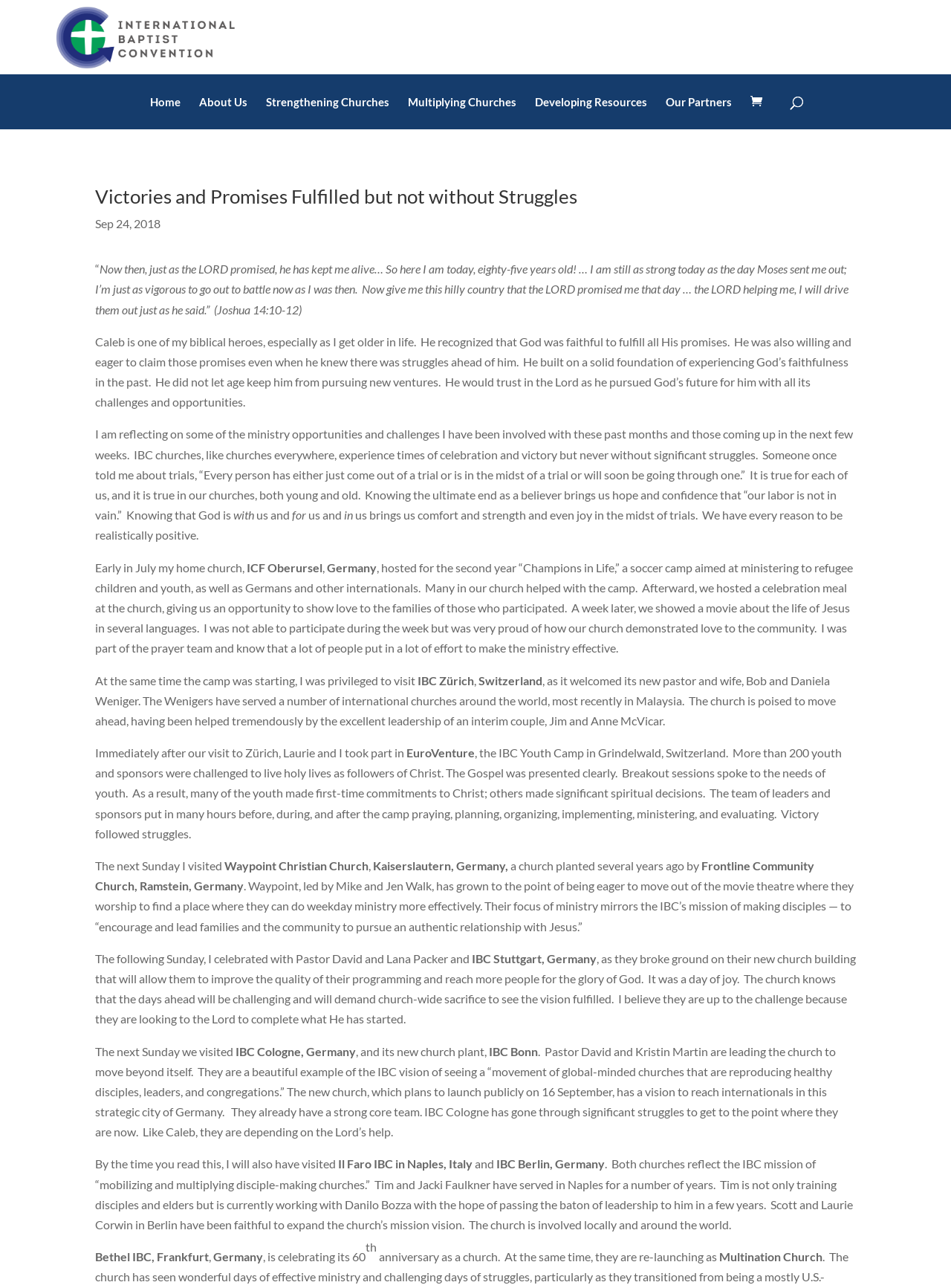How old was Caleb when he said the quoted Bible verse?
Based on the screenshot, provide a one-word or short-phrase response.

85 years old